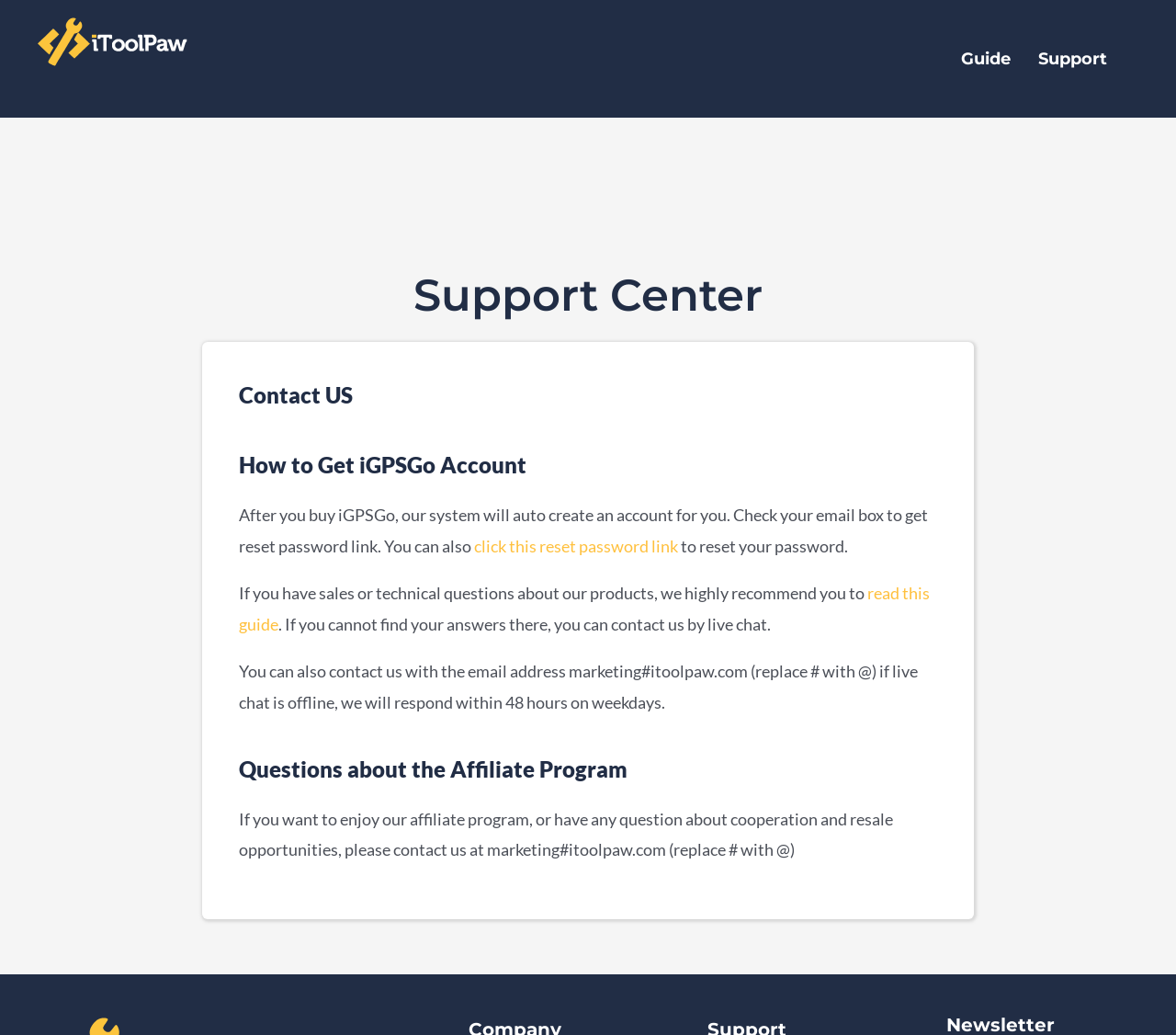What is the recommended step for sales or technical questions?
Answer the question with detailed information derived from the image.

The webpage suggests that if users have sales or technical questions about the products, they should read the guide first. If they cannot find the answers there, they can contact the support team.